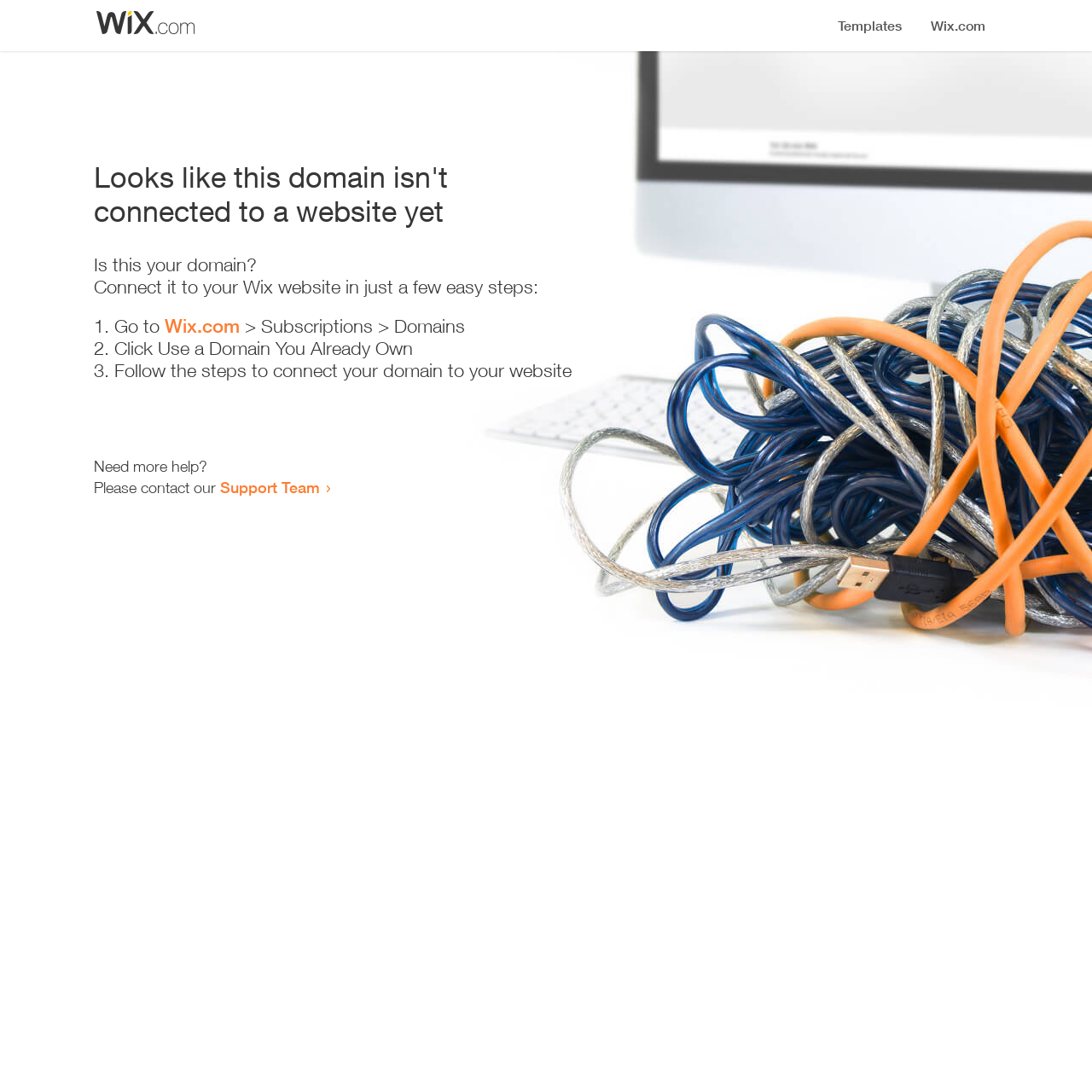How many steps are required to connect the domain to a website?
Please provide a detailed answer to the question.

The webpage provides a list of steps to connect the domain to a website, and there are three list markers ('1.', '2.', '3.') indicating that three steps are required.